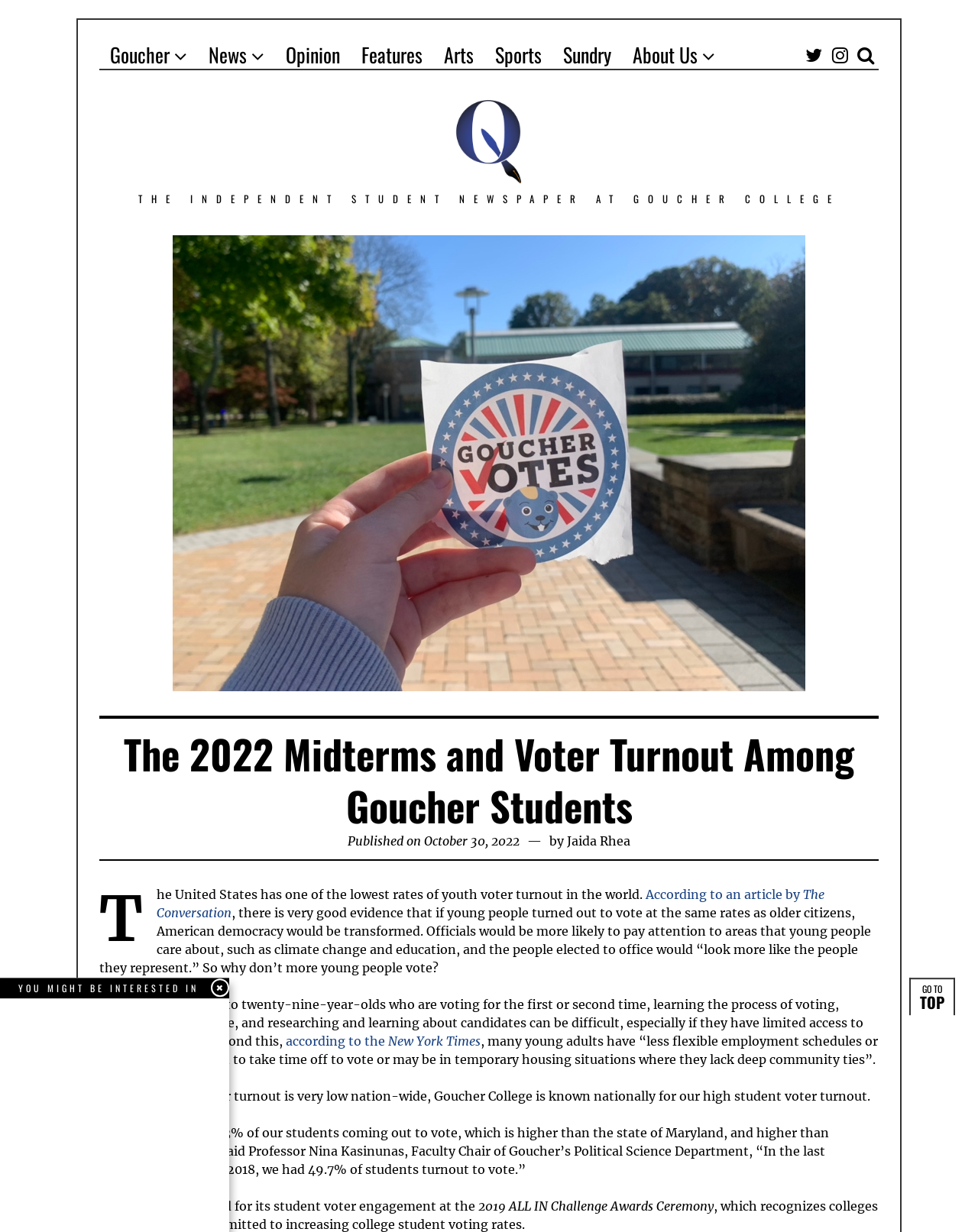Provide your answer to the question using just one word or phrase: What is the symbol next to the 'News' link?

